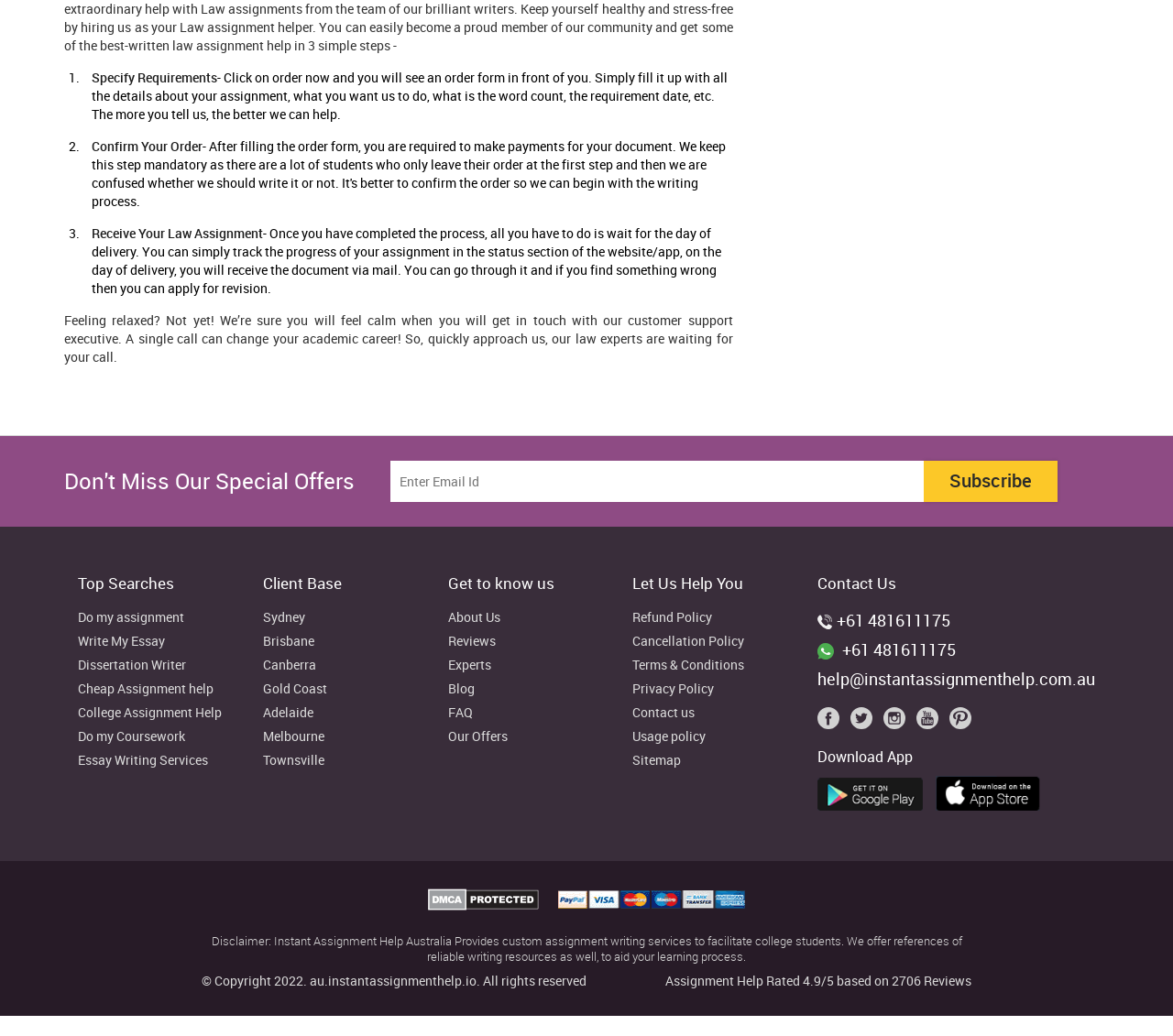Kindly determine the bounding box coordinates for the clickable area to achieve the given instruction: "Subscribe to the newsletter".

[0.788, 0.445, 0.902, 0.484]